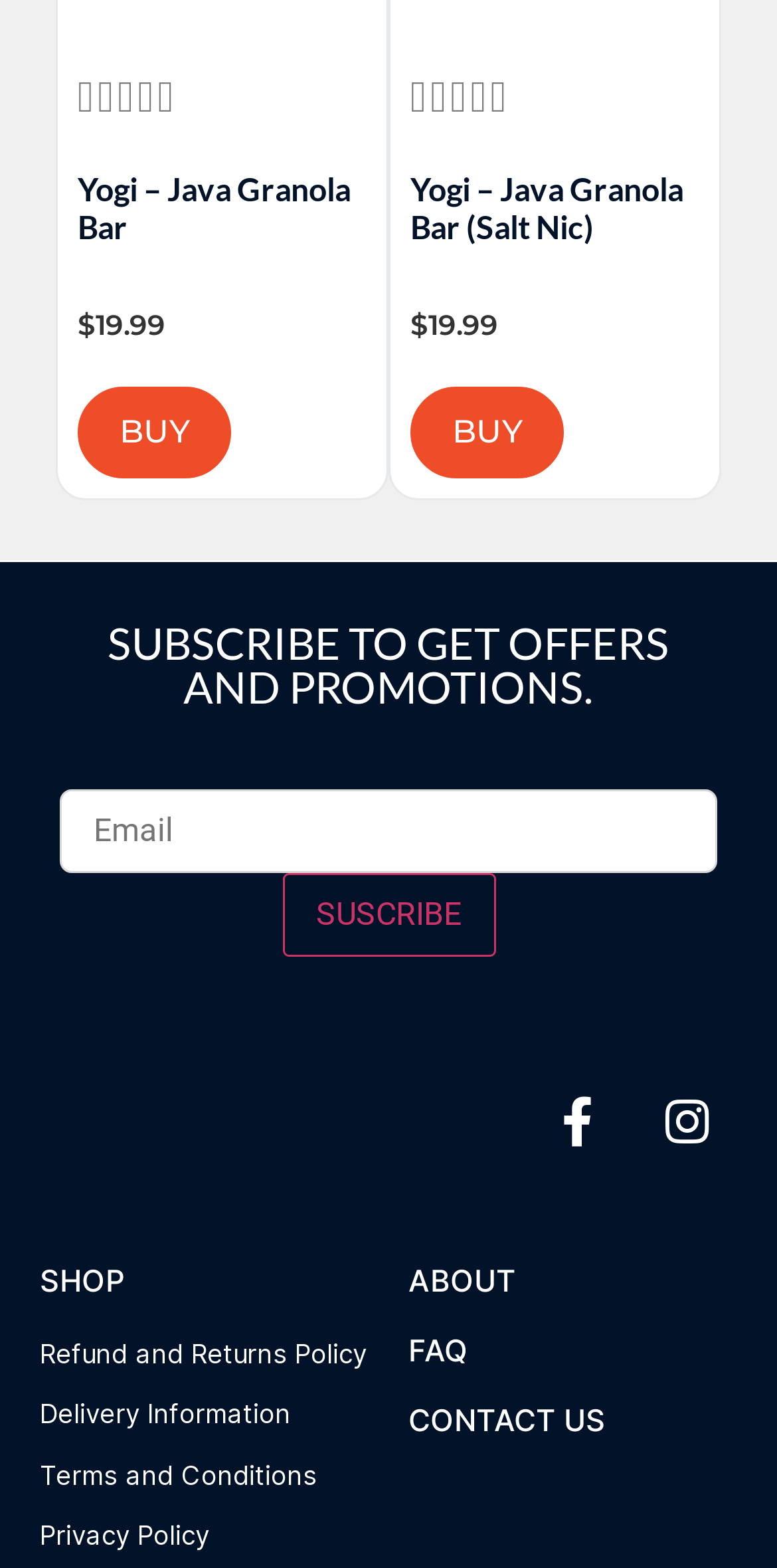Determine the bounding box coordinates for the region that must be clicked to execute the following instruction: "Buy Yogi – Java Granola Bar".

[0.1, 0.247, 0.297, 0.305]